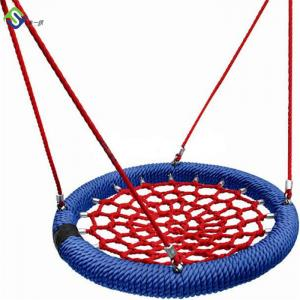What is the color of the outer rim of the swing seat?
Answer the question in as much detail as possible.

The caption describes the swing seat as having a vibrant design with a blue outer rim and a red netting in the center, providing a cozy and engaging space for users.